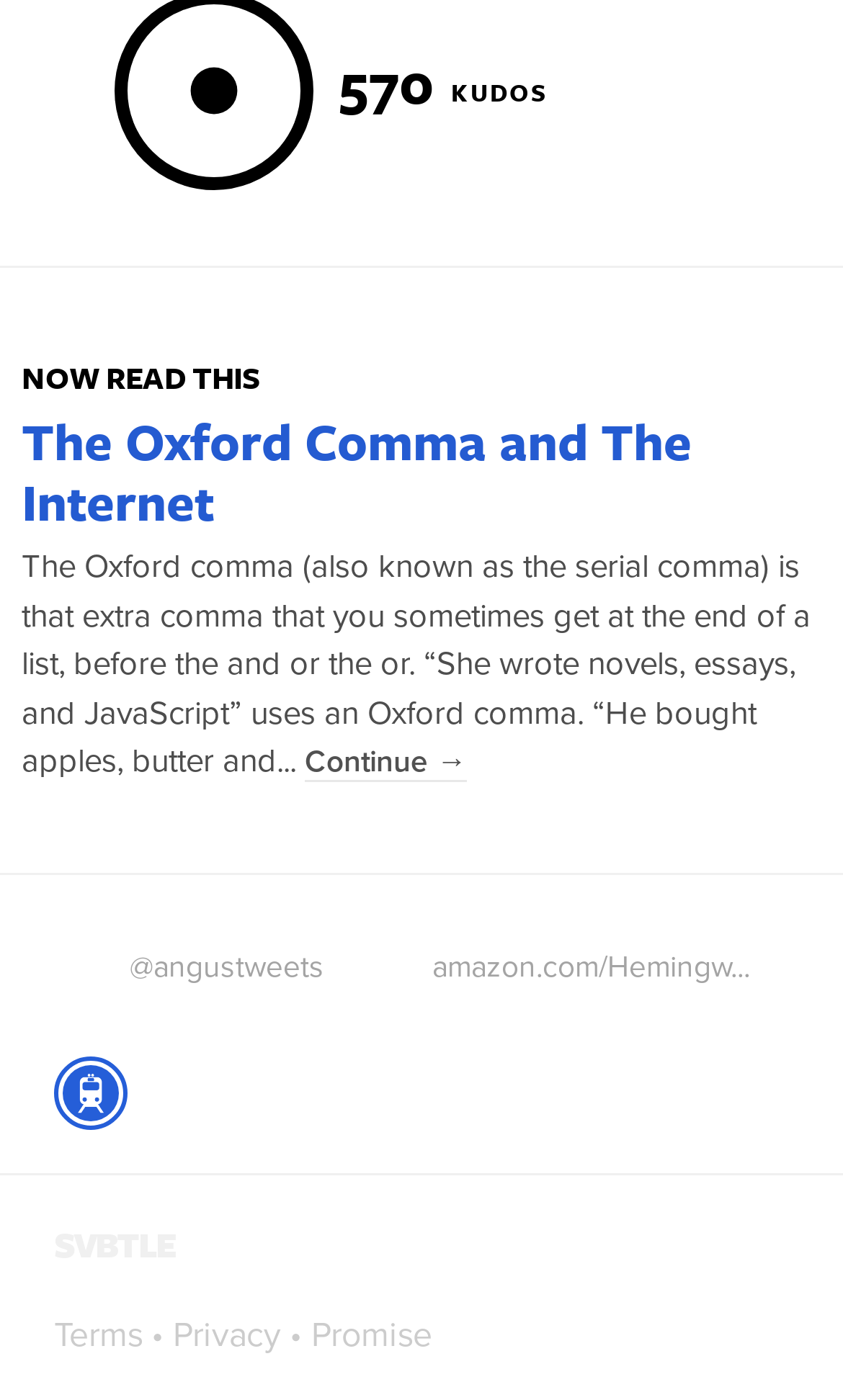Please find the bounding box for the following UI element description. Provide the coordinates in (top-left x, top-left y, bottom-right x, bottom-right y) format, with values between 0 and 1: Svbtle

[0.064, 0.839, 0.208, 0.938]